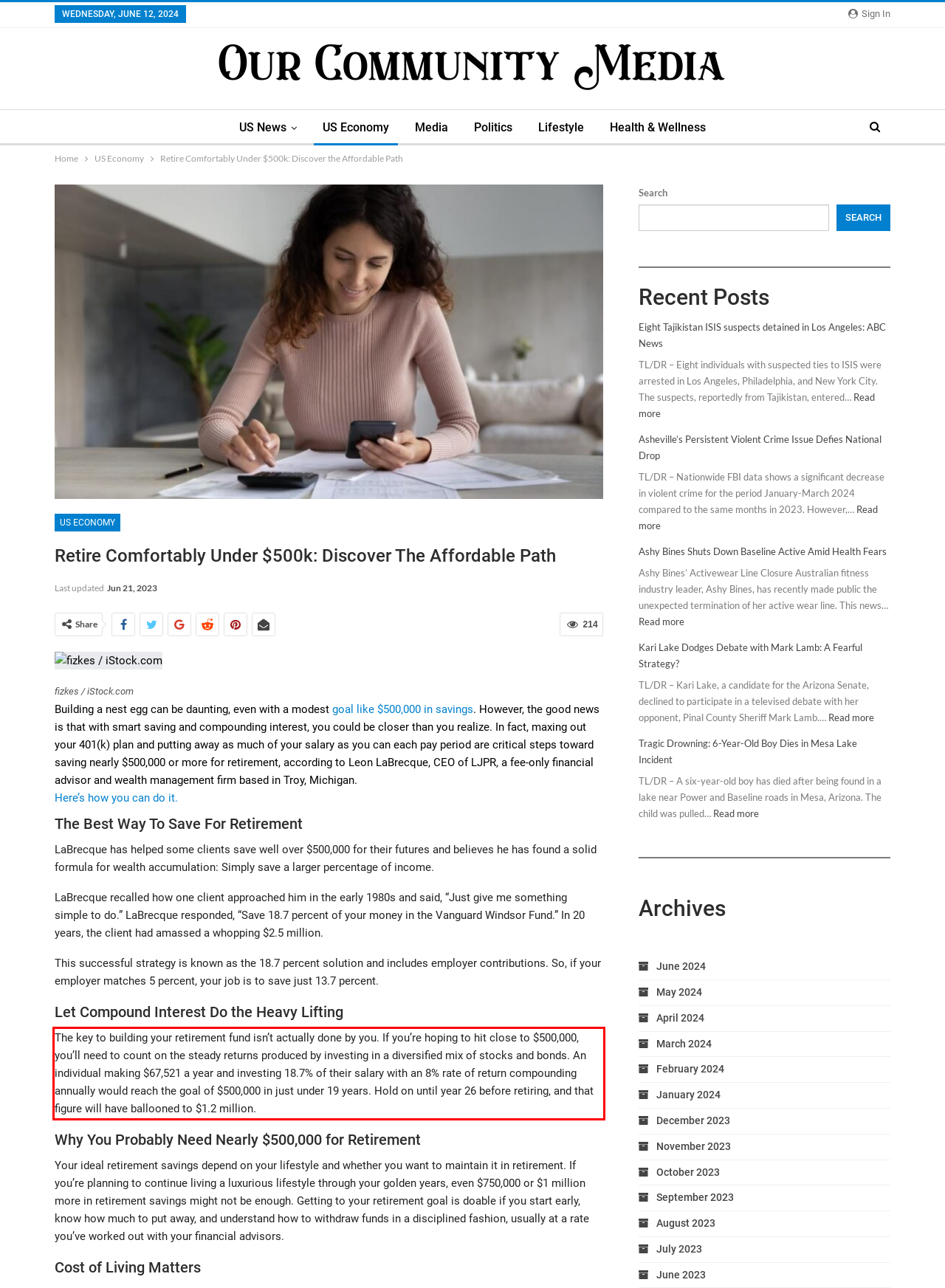Given a screenshot of a webpage with a red bounding box, please identify and retrieve the text inside the red rectangle.

The key to building your retirement fund isn’t actually done by you. If you’re hoping to hit close to $500,000, you’ll need to count on the steady returns produced by investing in a diversified mix of stocks and bonds. An individual making $67,521 a year and investing 18.7% of their salary with an 8% rate of return compounding annually would reach the goal of $500,000 in just under 19 years. Hold on until year 26 before retiring, and that figure will have ballooned to $1.2 million.